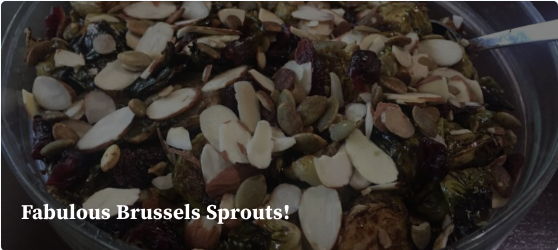Generate an in-depth description of the visual content.

This image features a vibrant and appetizing dish titled "Fabulous Brussels Sprouts!" The dish is beautifully presented in a clear glass bowl, showcasing a delightful mix of roasted Brussels sprouts adorned with an assortment of toppings. The toppings include slivers of almonds, sunflower seeds, and dried cranberries, adding a lovely texture and sweetness to the savory sprouts. The arrangement highlights the rich colors and textures, creating an appealing visual that invites you to savor this healthy and delicious recipe. Perfect for those looking to elevate their meal with a nutritious side!